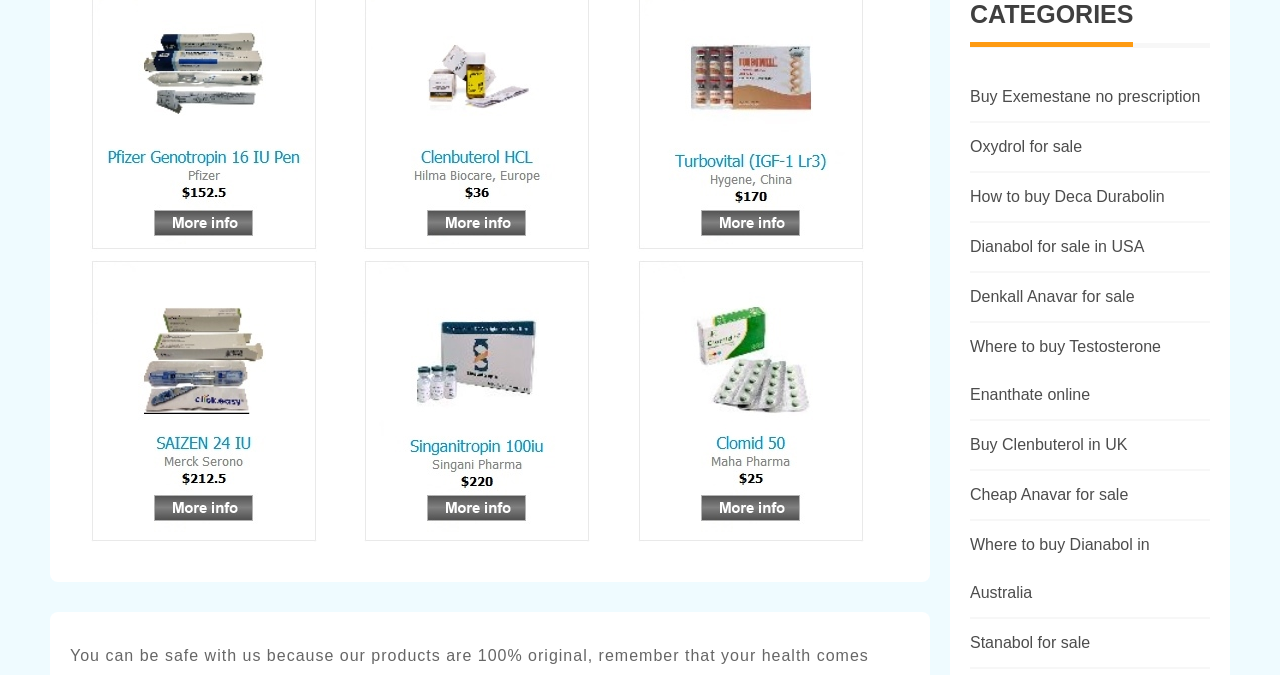Is there a category for Anavar?
Based on the image, answer the question in a detailed manner.

I searched the list of links under the 'CATEGORIES' heading and found two links that are related to Anavar: 'Denkall Anavar for sale' and 'Cheap Anavar for sale', which indicates that there is a category for Anavar.